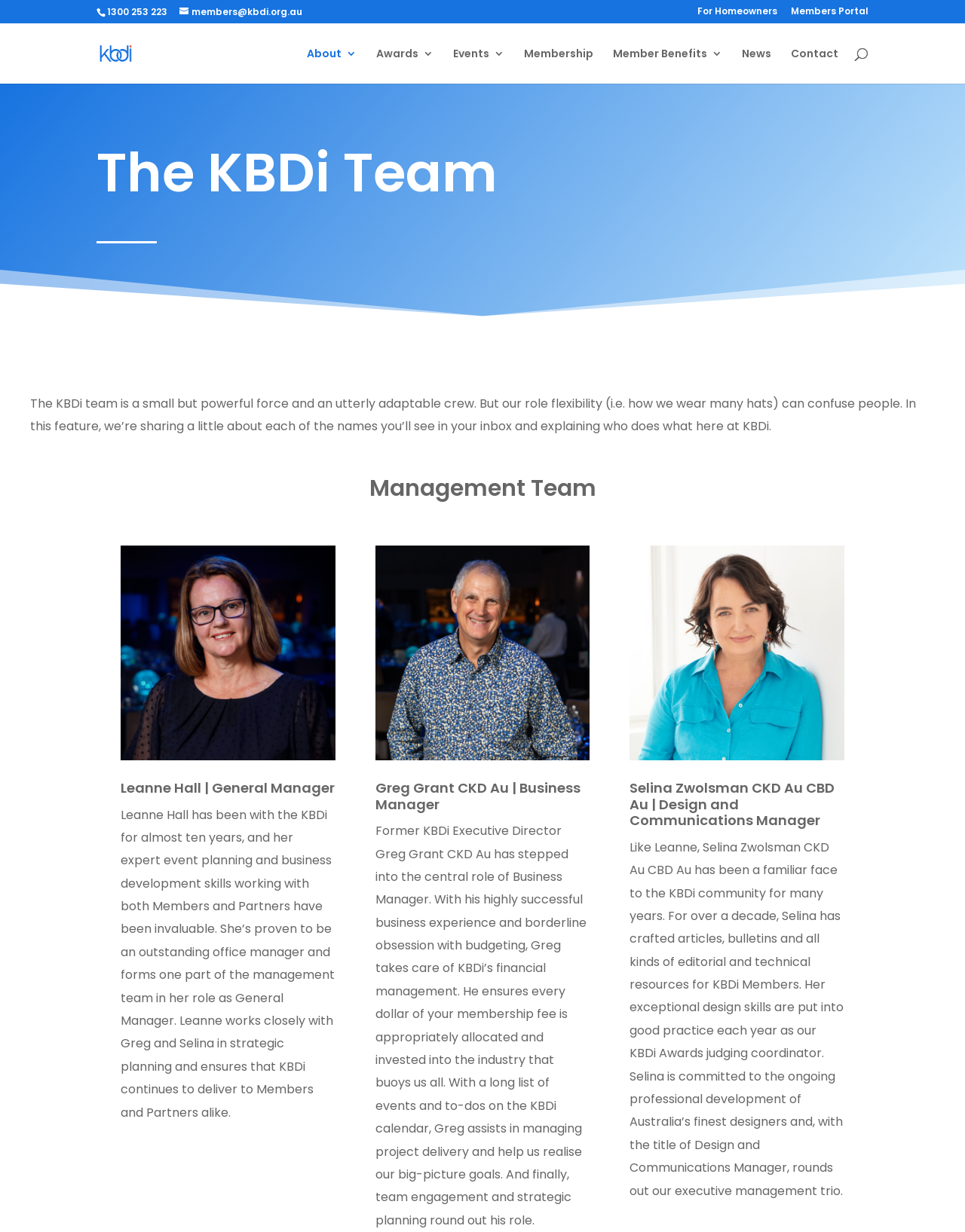Based on the description "Membership", find the bounding box of the specified UI element.

[0.543, 0.039, 0.615, 0.068]